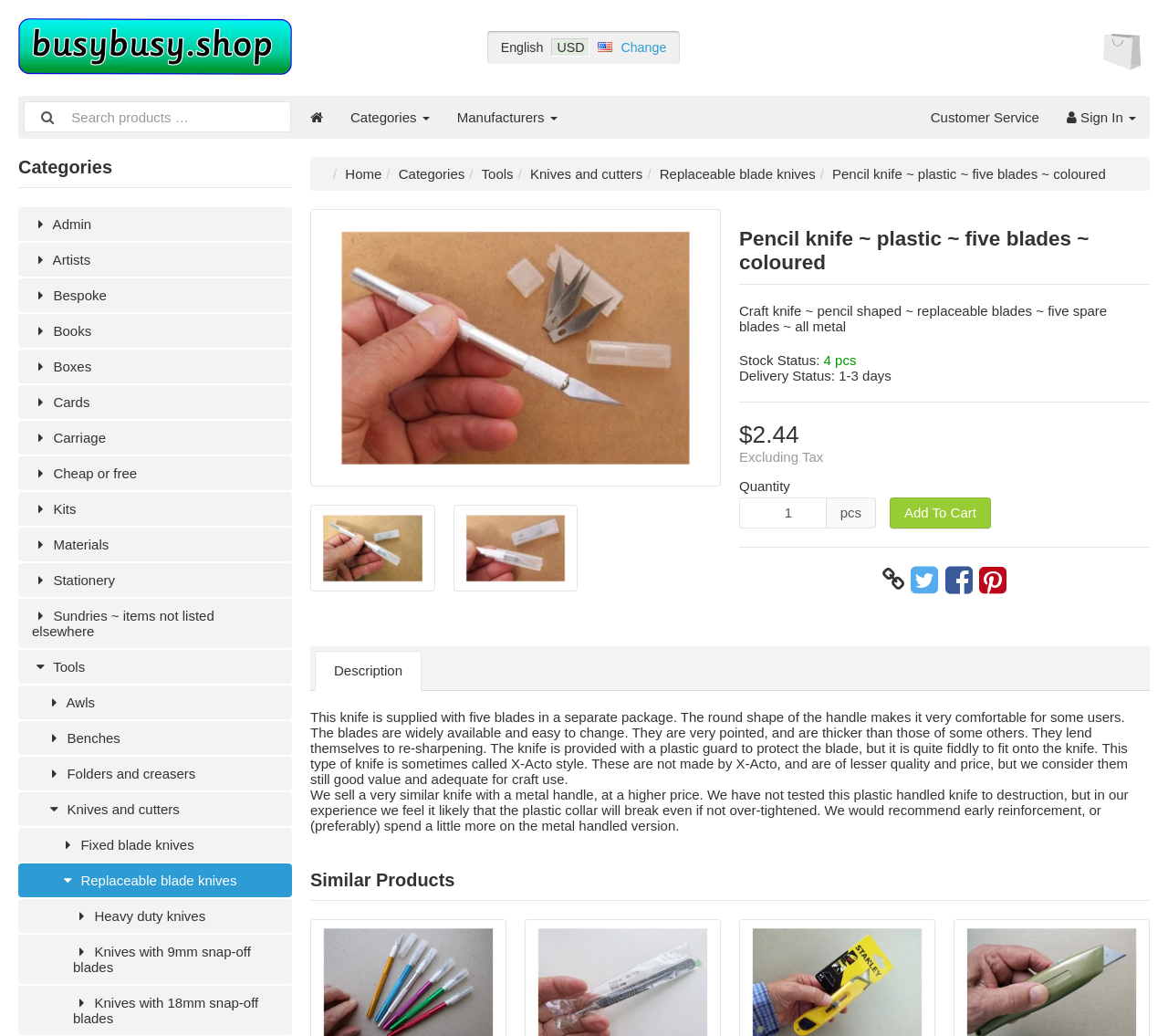Identify the bounding box coordinates for the UI element described as: "1150". The coordinates should be provided as four floats between 0 and 1: [left, top, right, bottom].

None